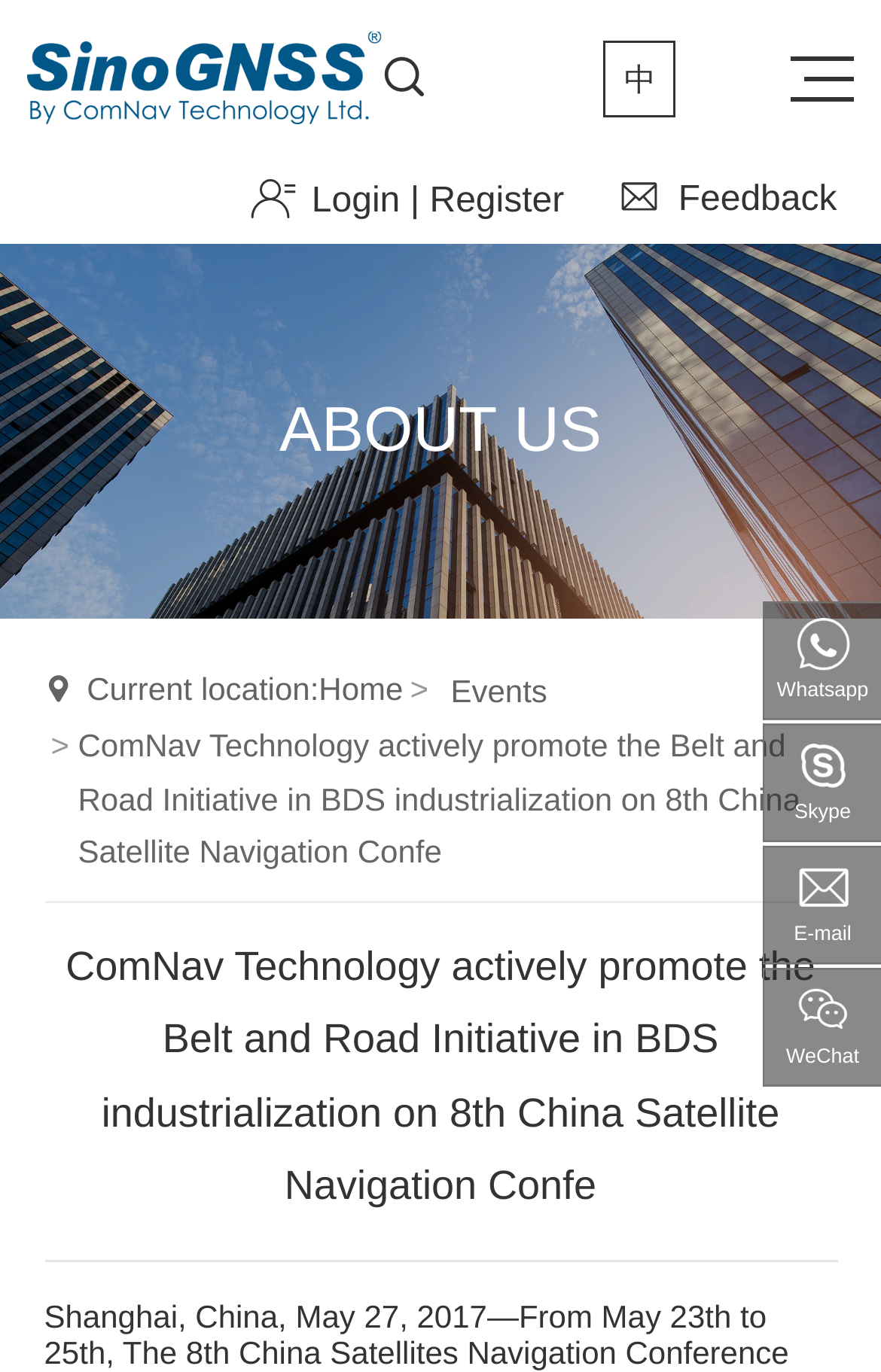How many language options are available?
Can you give a detailed and elaborate answer to the question?

I found two language options on the webpage: one is the default language, and the other is Chinese, represented by the character ''.